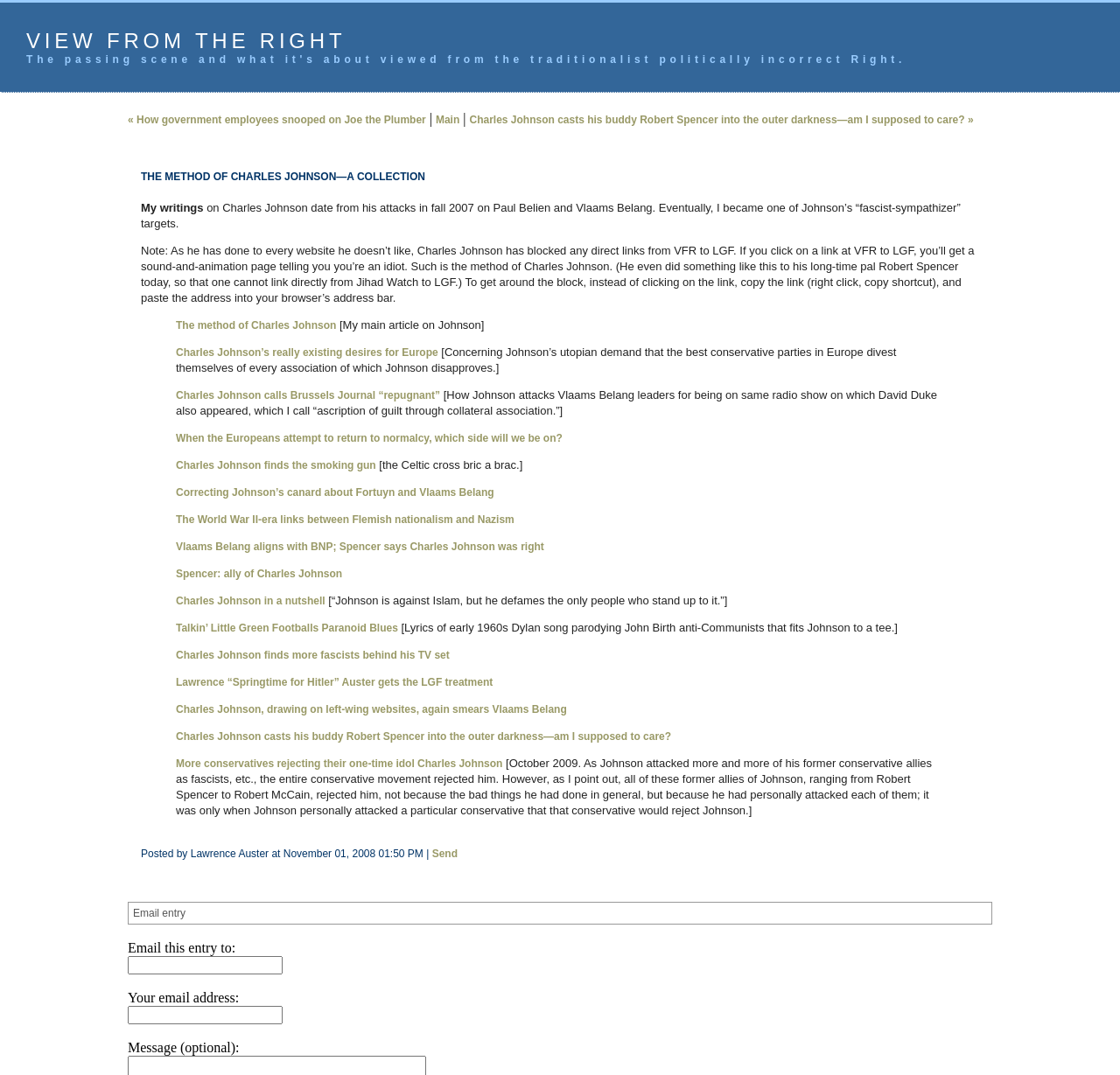Please pinpoint the bounding box coordinates for the region I should click to adhere to this instruction: "Click on the link 'Charles Johnson casts his buddy Robert Spencer into the outer darkness—am I supposed to care?'".

[0.419, 0.106, 0.869, 0.117]